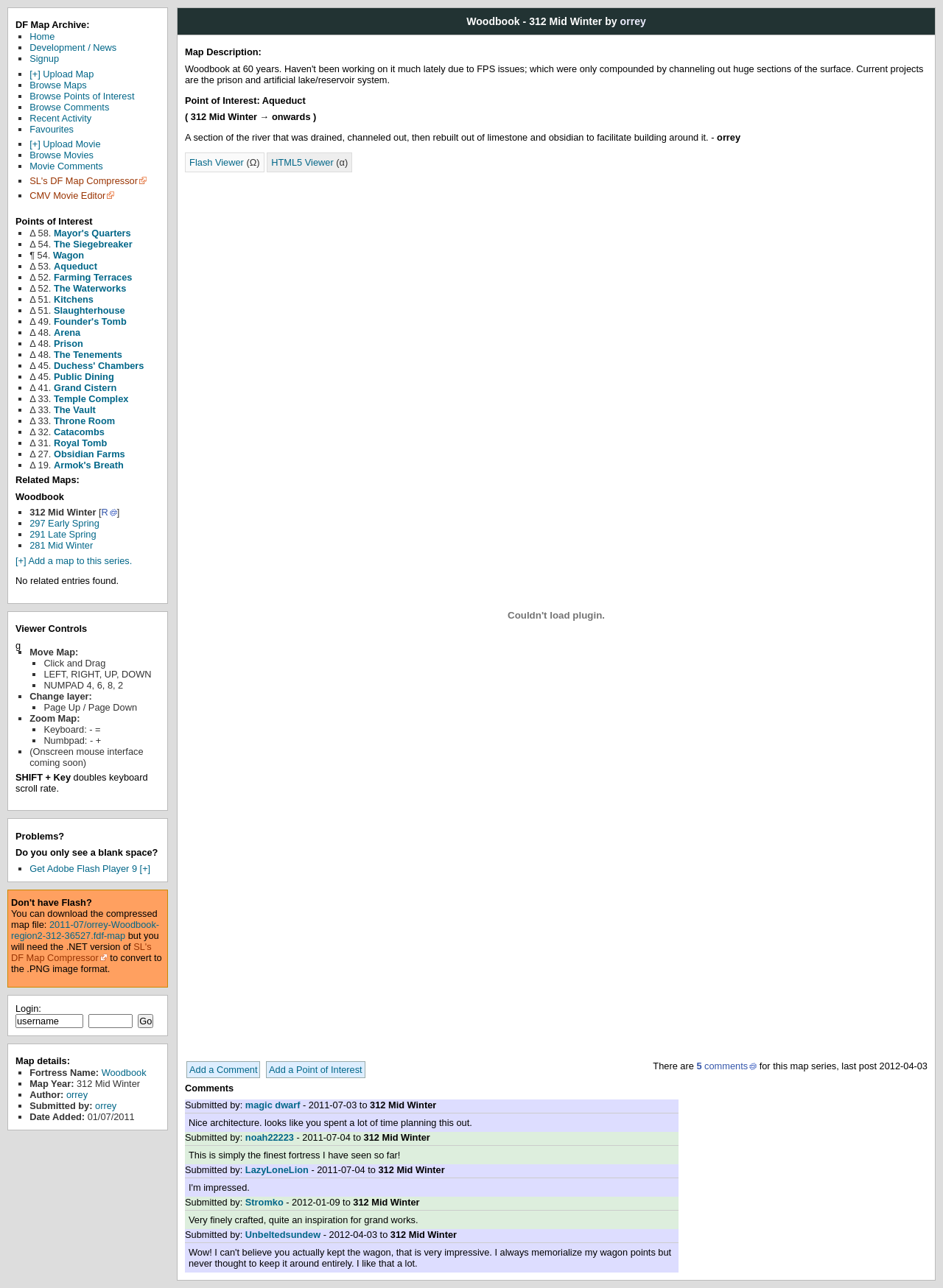Provide a brief response to the question below using one word or phrase:
How many comments are there for this map series?

5